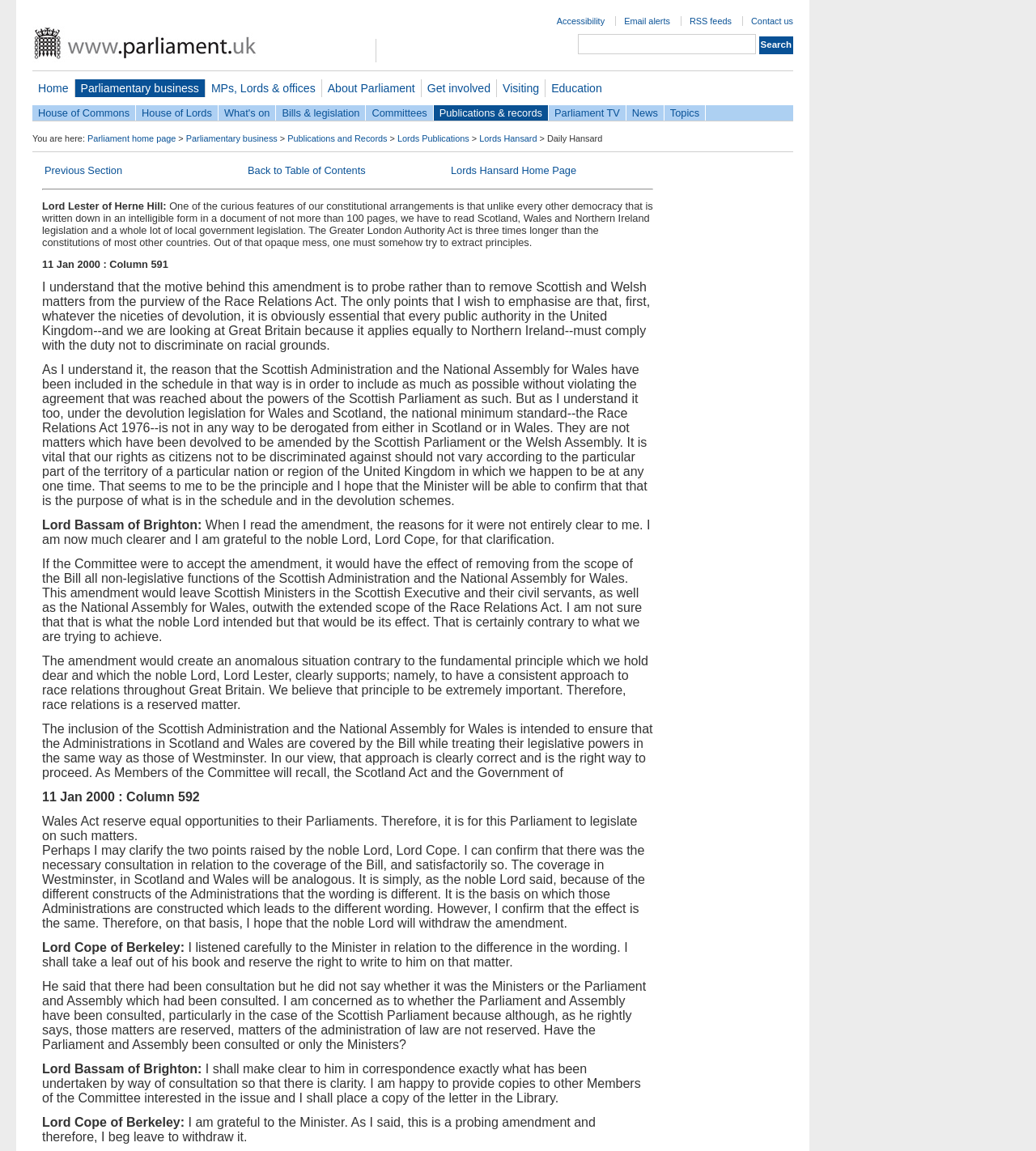Highlight the bounding box coordinates of the region I should click on to meet the following instruction: "Go to Home page".

[0.031, 0.069, 0.072, 0.084]